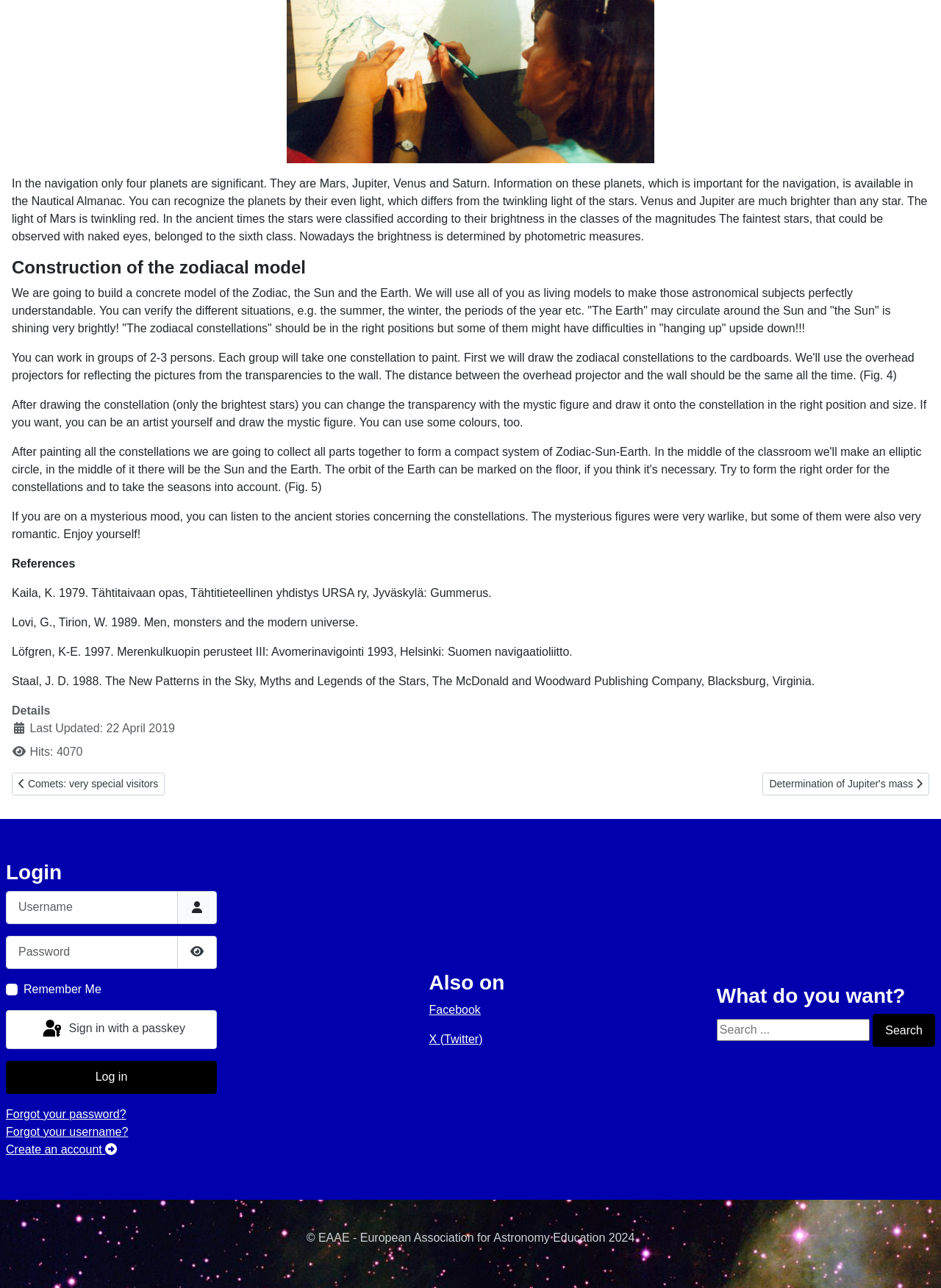What is the last updated date of this webpage?
Look at the image and construct a detailed response to the question.

According to the time element with ID 322, the last updated date of this webpage is 22 April 2019. This information is provided in the DescriptionListDetail element with ID 135.